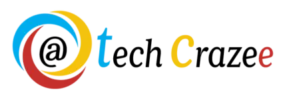Answer the following query with a single word or phrase:
What typography style is used in the logo?

Bold